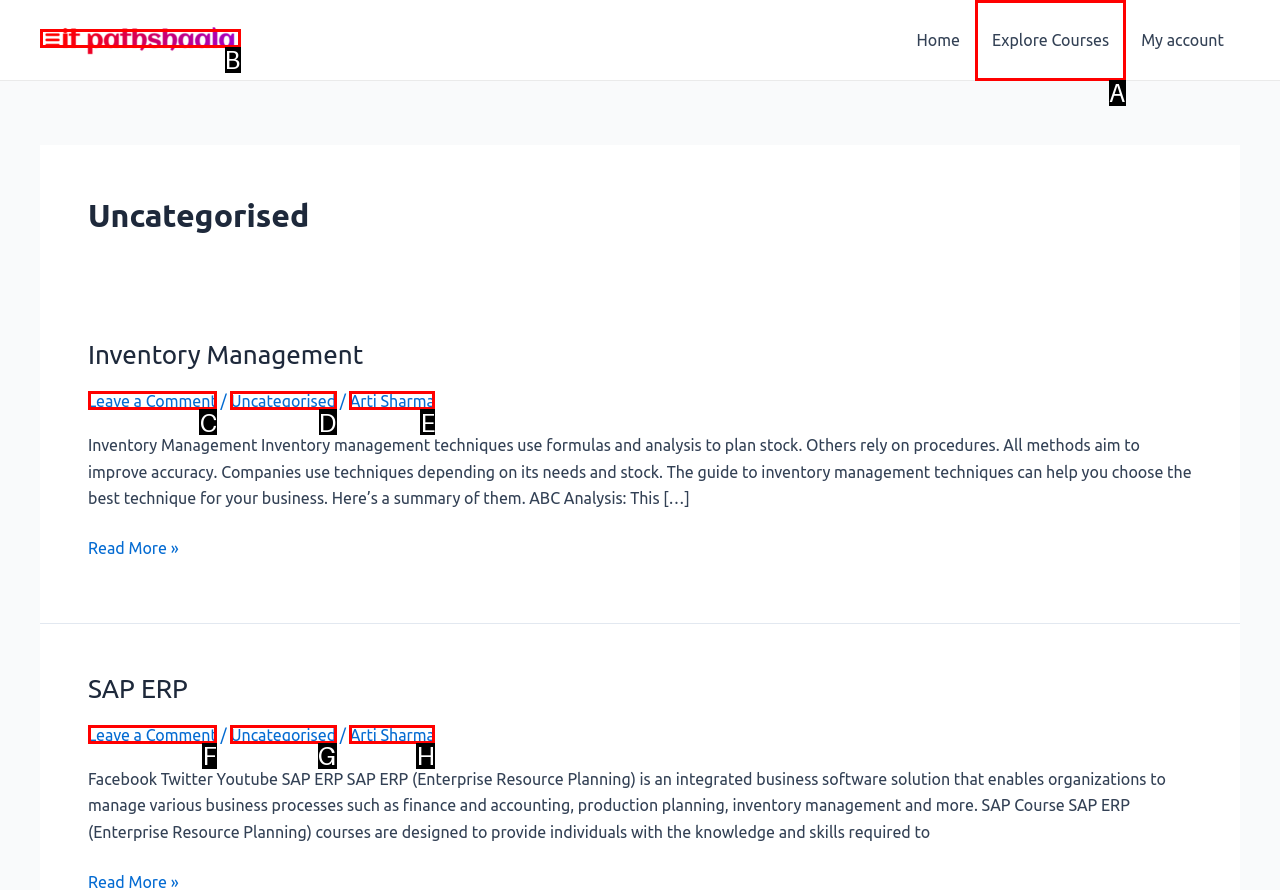Which option should I select to accomplish the task: Click the 'Explore Courses' link? Respond with the corresponding letter from the given choices.

A